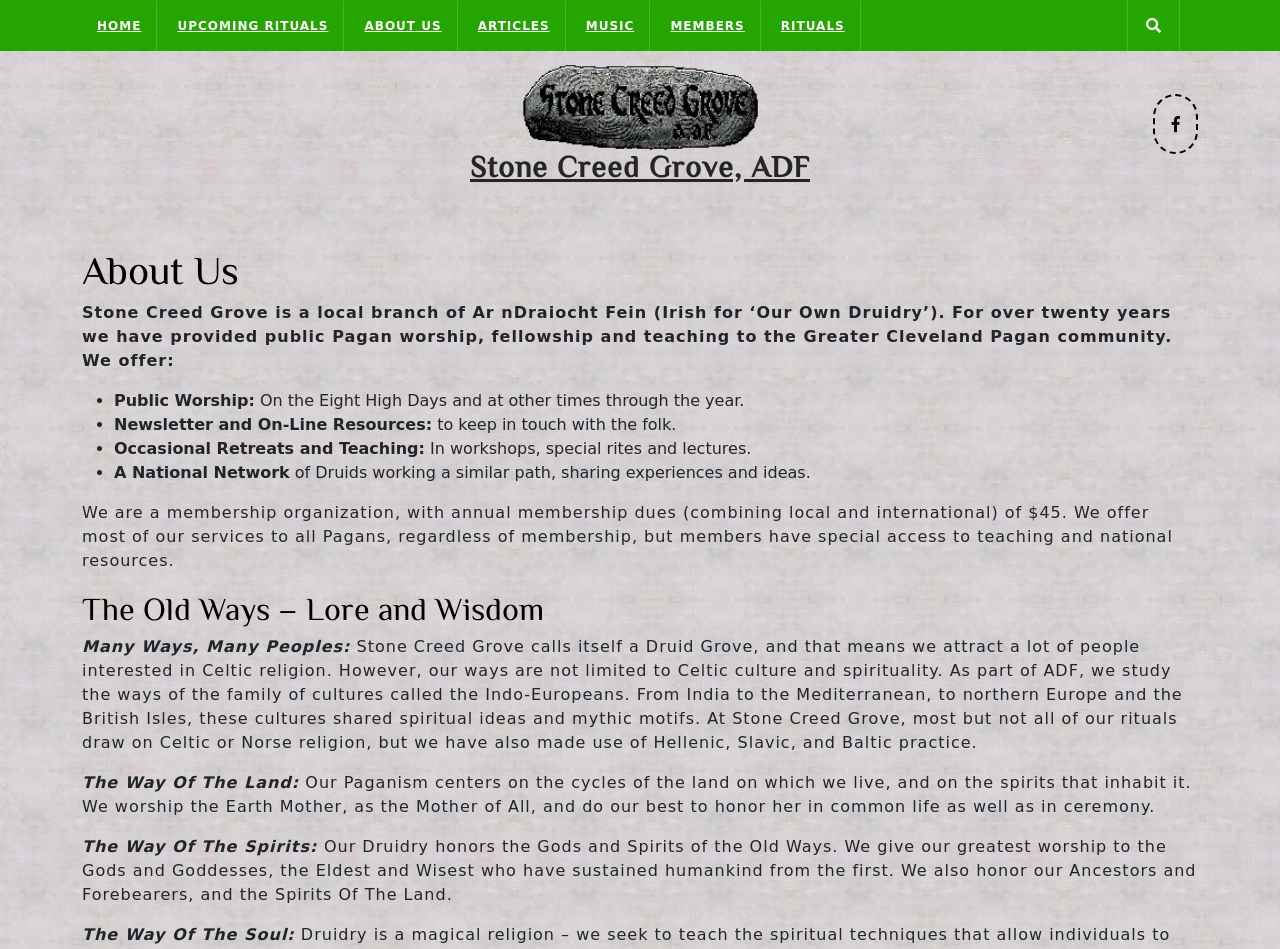What is the focus of Stone Creed Grove's Paganism?
Please provide a single word or phrase as your answer based on the image.

The cycles of the land